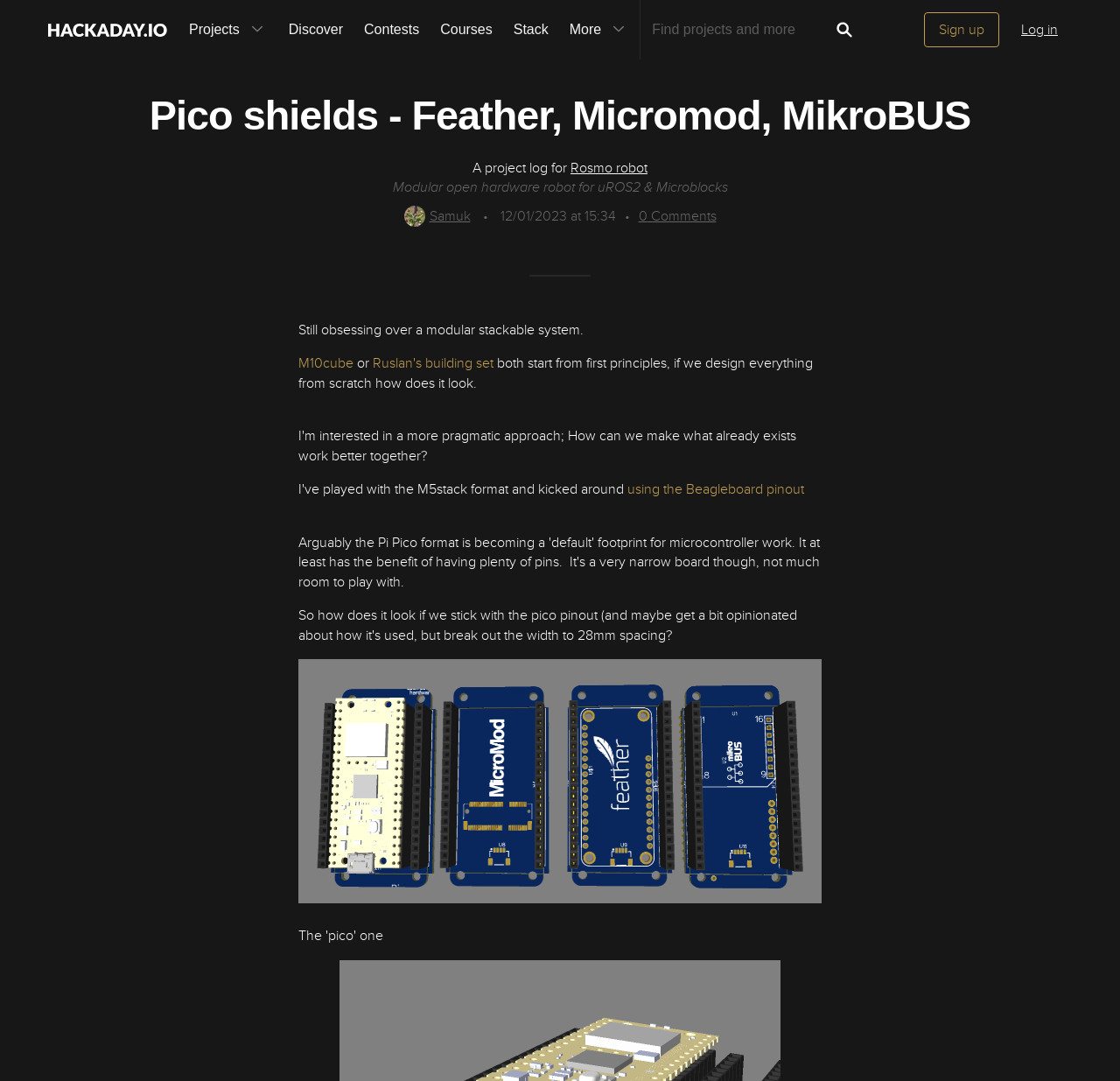Consider the image and give a detailed and elaborate answer to the question: 
What is the name of the robot mentioned?

I found the answer by looking at the text 'A project log for Rosmo robot', which mentions the name of the robot.